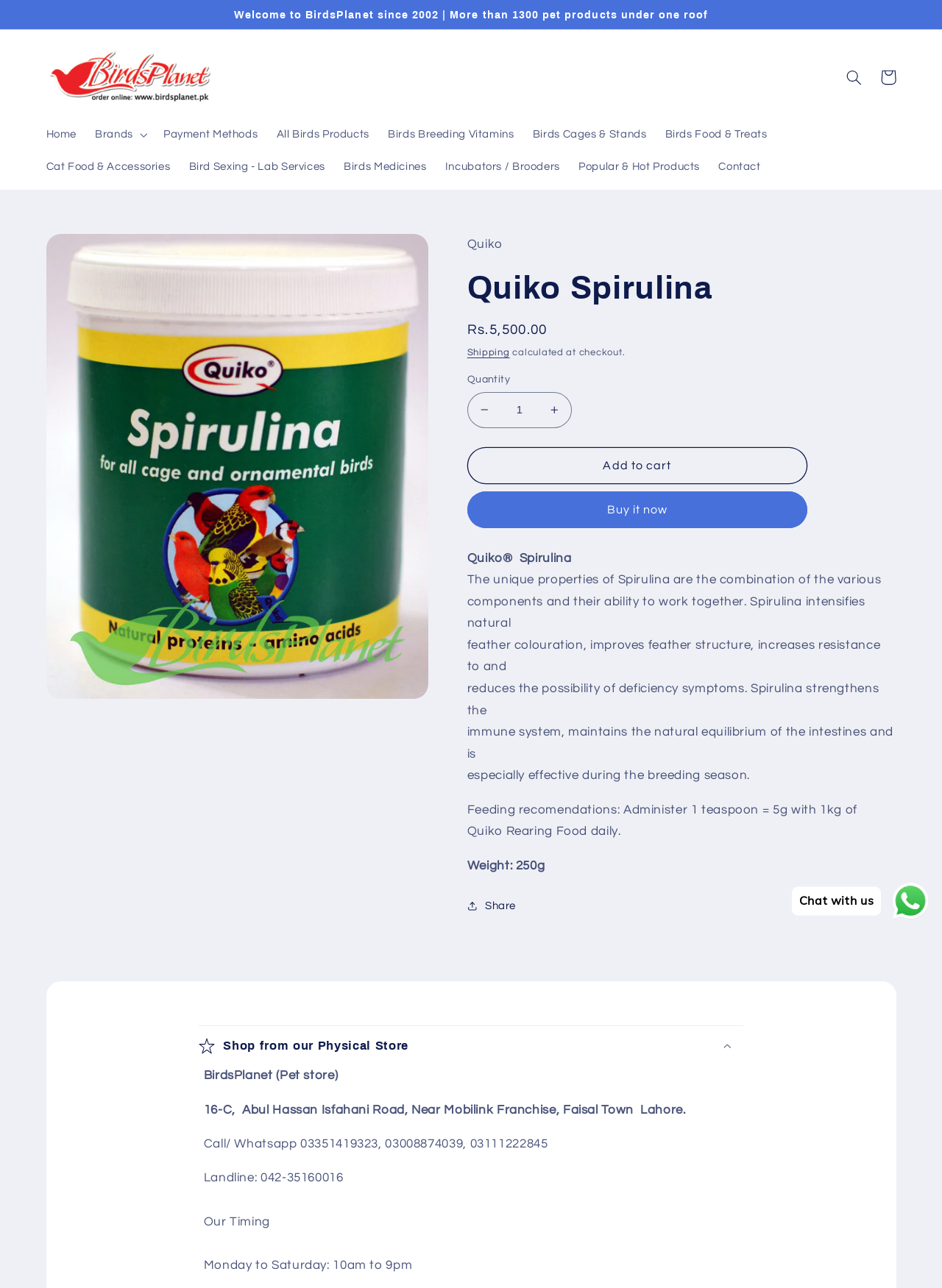Locate the bounding box coordinates of the clickable area needed to fulfill the instruction: "Search for a product".

[0.889, 0.047, 0.925, 0.073]